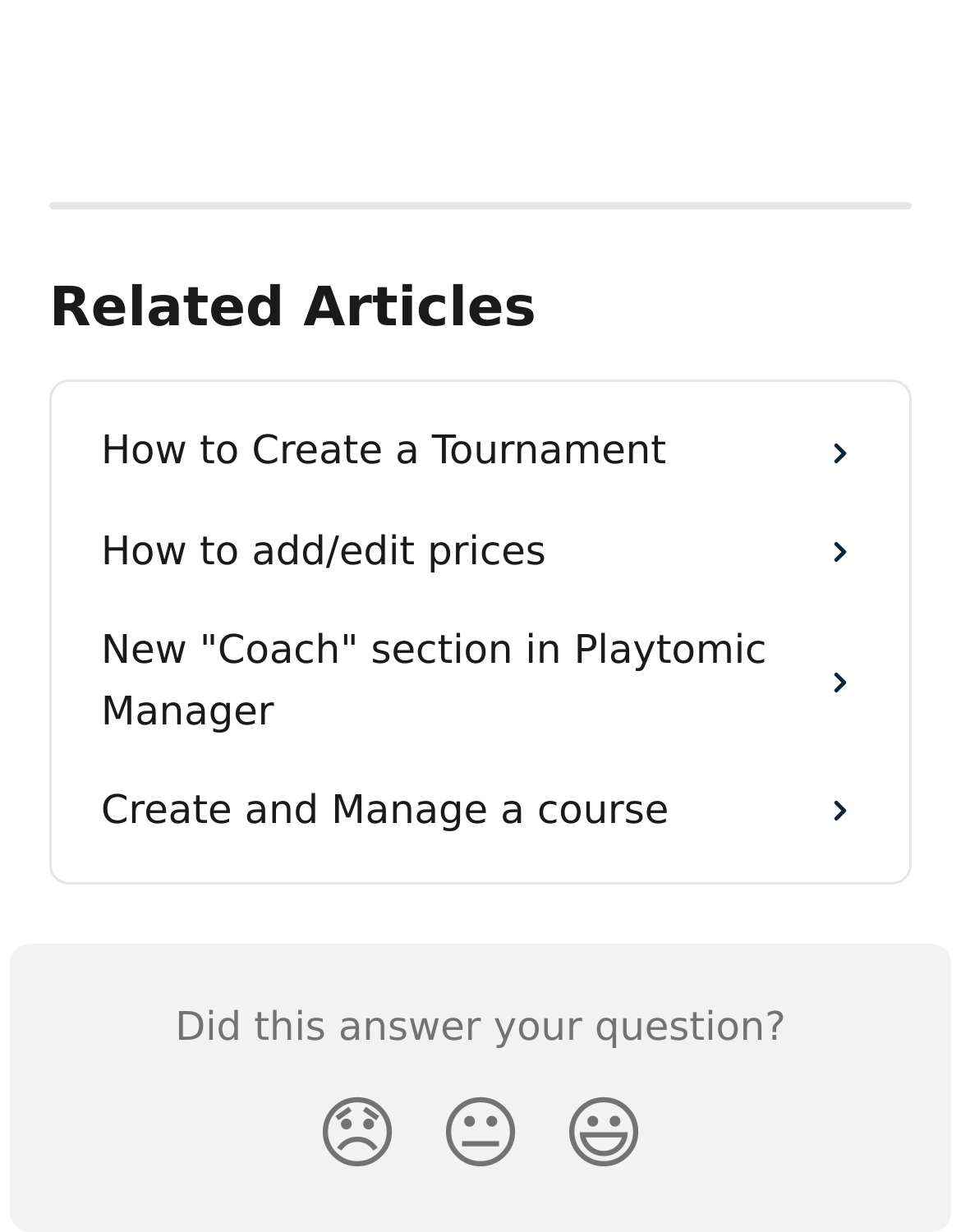Please find the bounding box for the UI component described as follows: "😞".

[0.308, 0.867, 0.436, 0.977]